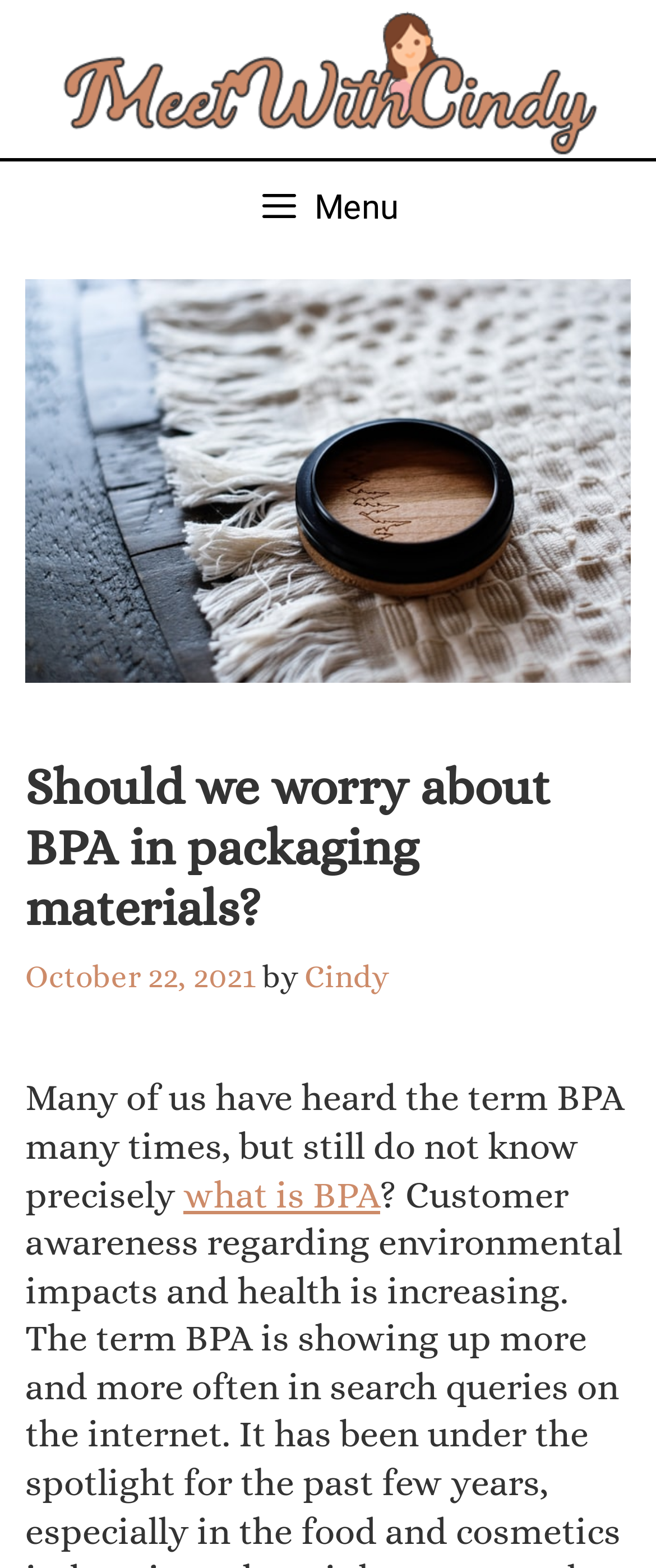Find the coordinates for the bounding box of the element with this description: "Menu".

[0.0, 0.103, 1.0, 0.162]